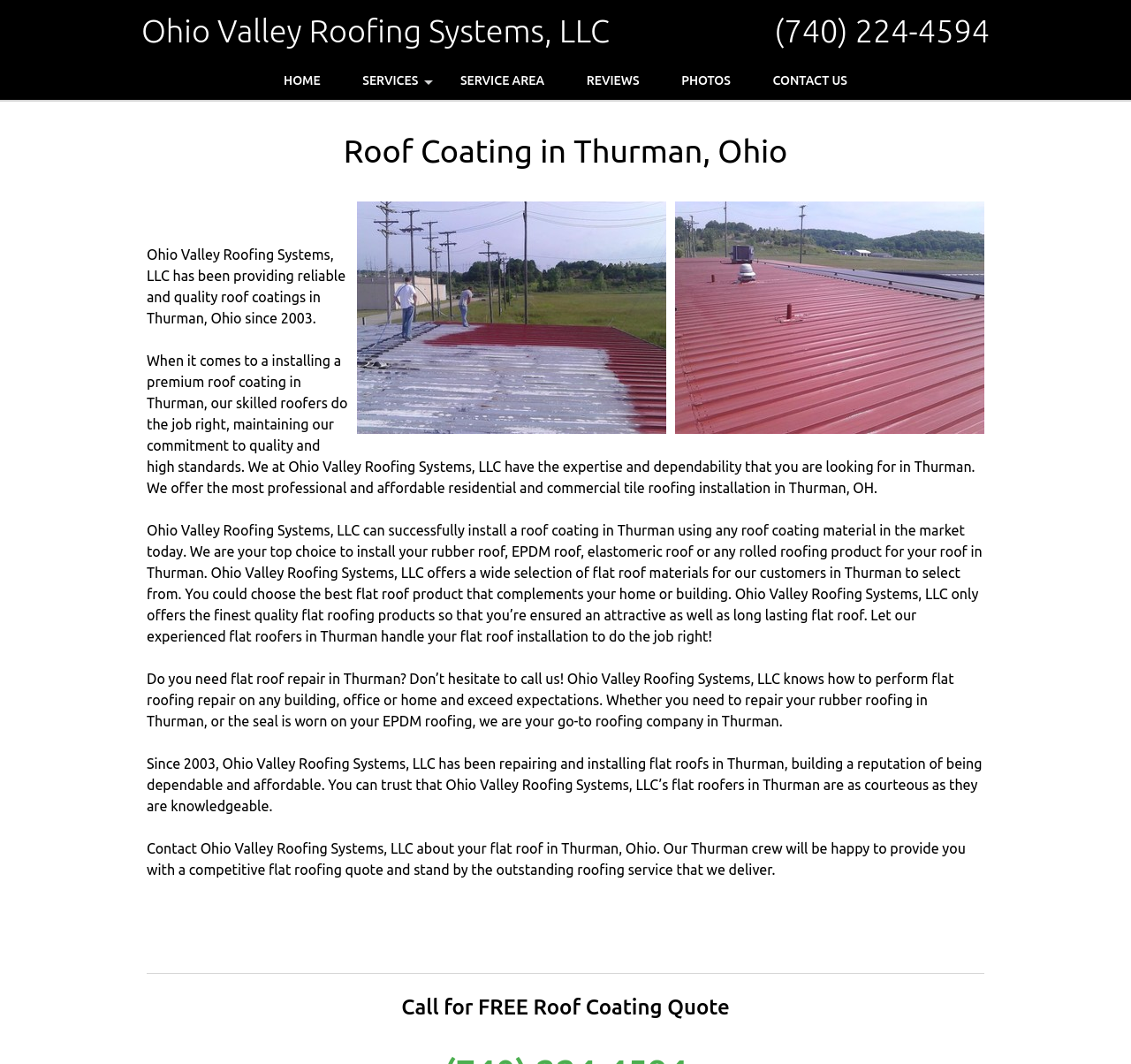What service does the company provide?
Answer the question with a detailed explanation, including all necessary information.

I found the service by looking at the heading element with the text 'Roof Coating in Thurman, Ohio' and also by reading the static text elements that describe the company's services.